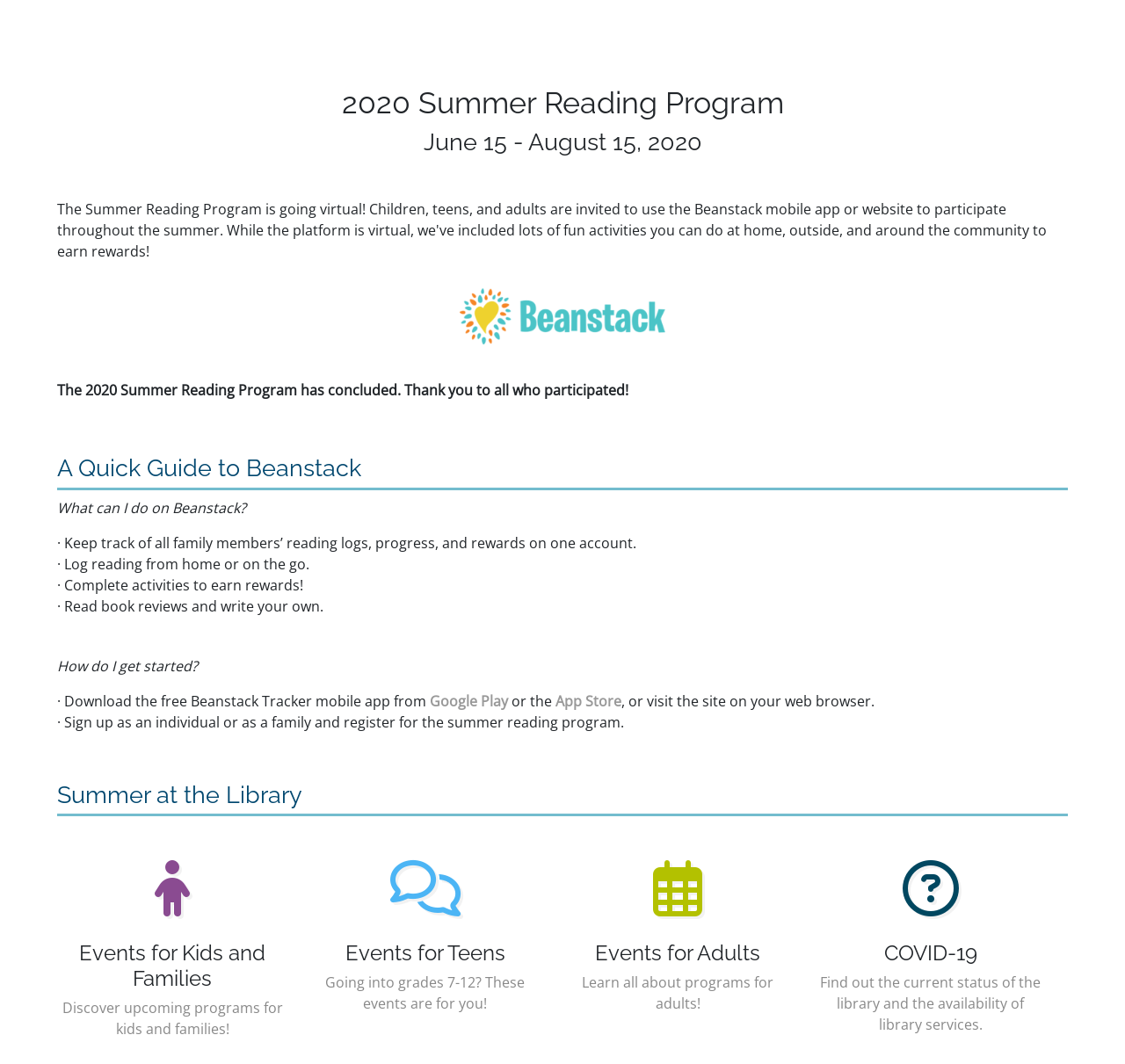Using the element description Events for Kids and Families, predict the bounding box coordinates for the UI element. Provide the coordinates in (top-left x, top-left y, bottom-right x, bottom-right y) format with values ranging from 0 to 1.

[0.071, 0.882, 0.236, 0.933]